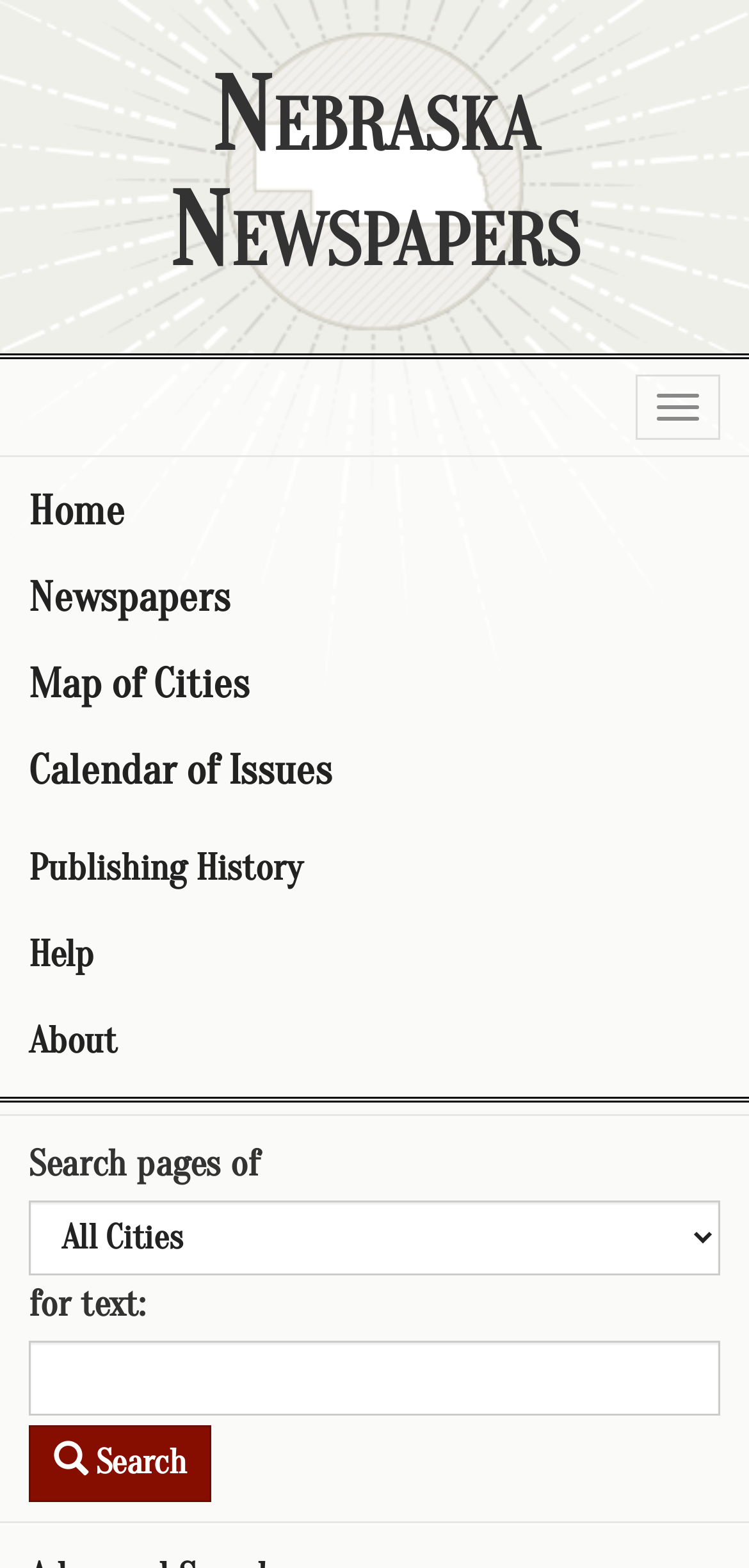Find the bounding box coordinates of the element I should click to carry out the following instruction: "Select a newspaper".

[0.0, 0.354, 1.0, 0.409]